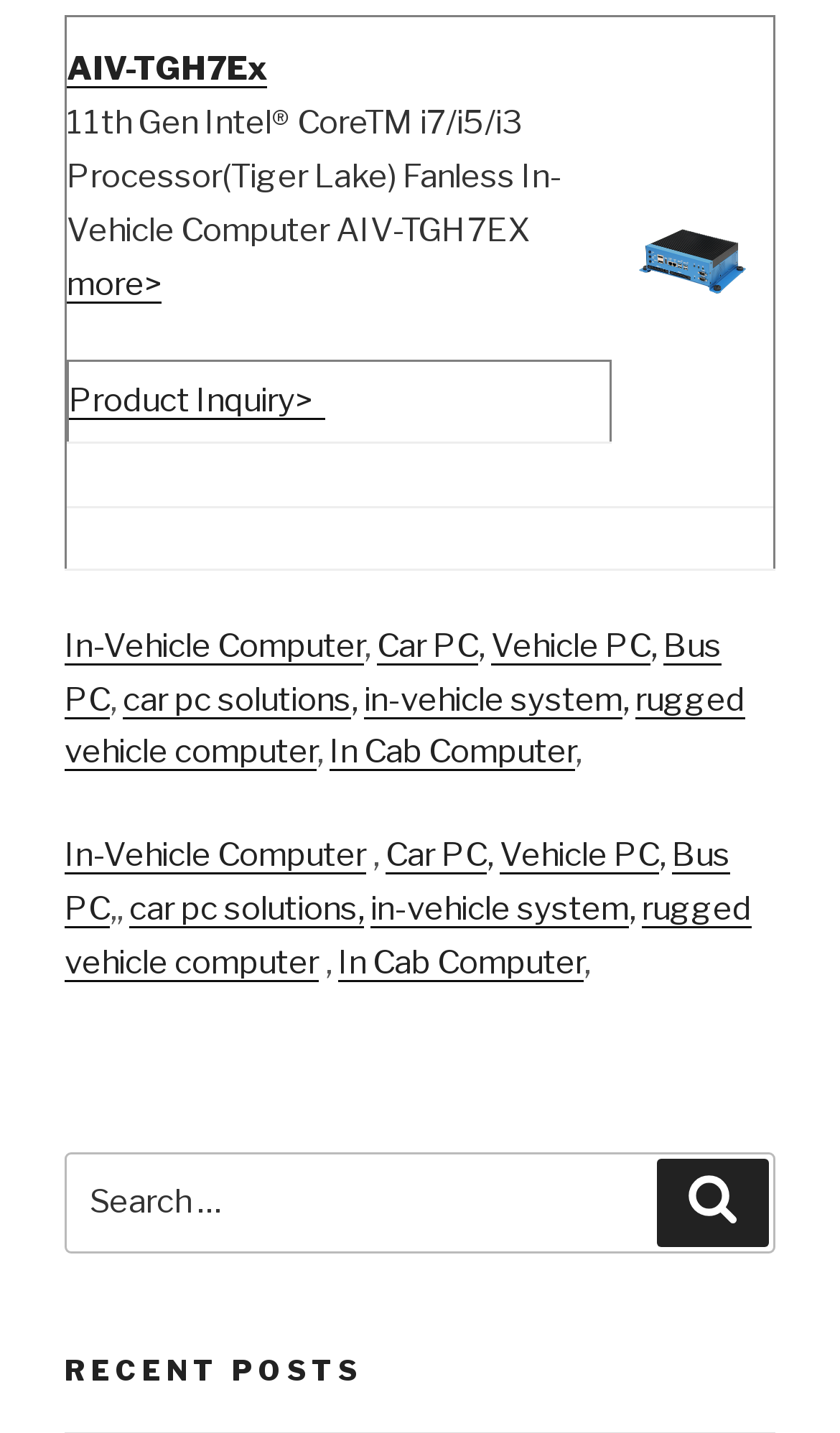What is the title of the section below the search box?
Using the image, give a concise answer in the form of a single word or short phrase.

RECENT POSTS